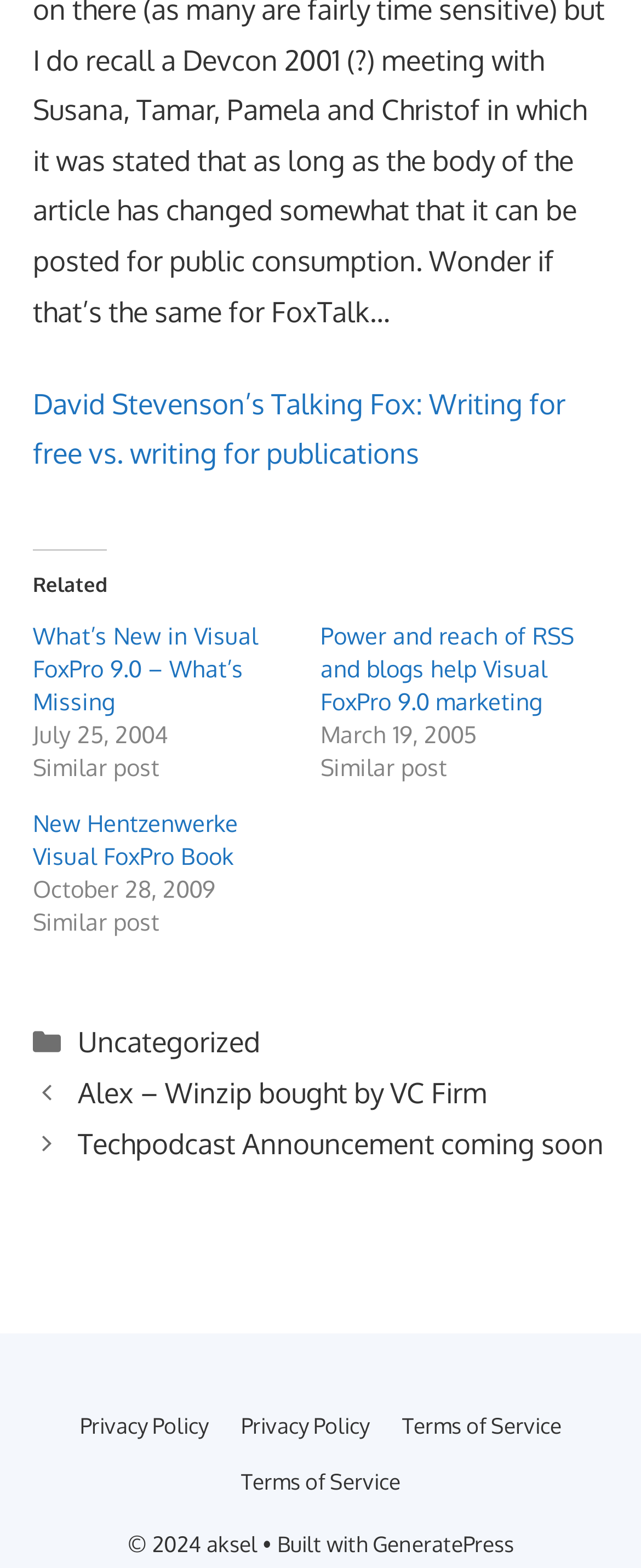Locate the coordinates of the bounding box for the clickable region that fulfills this instruction: "Check the Privacy Policy".

[0.124, 0.901, 0.324, 0.918]